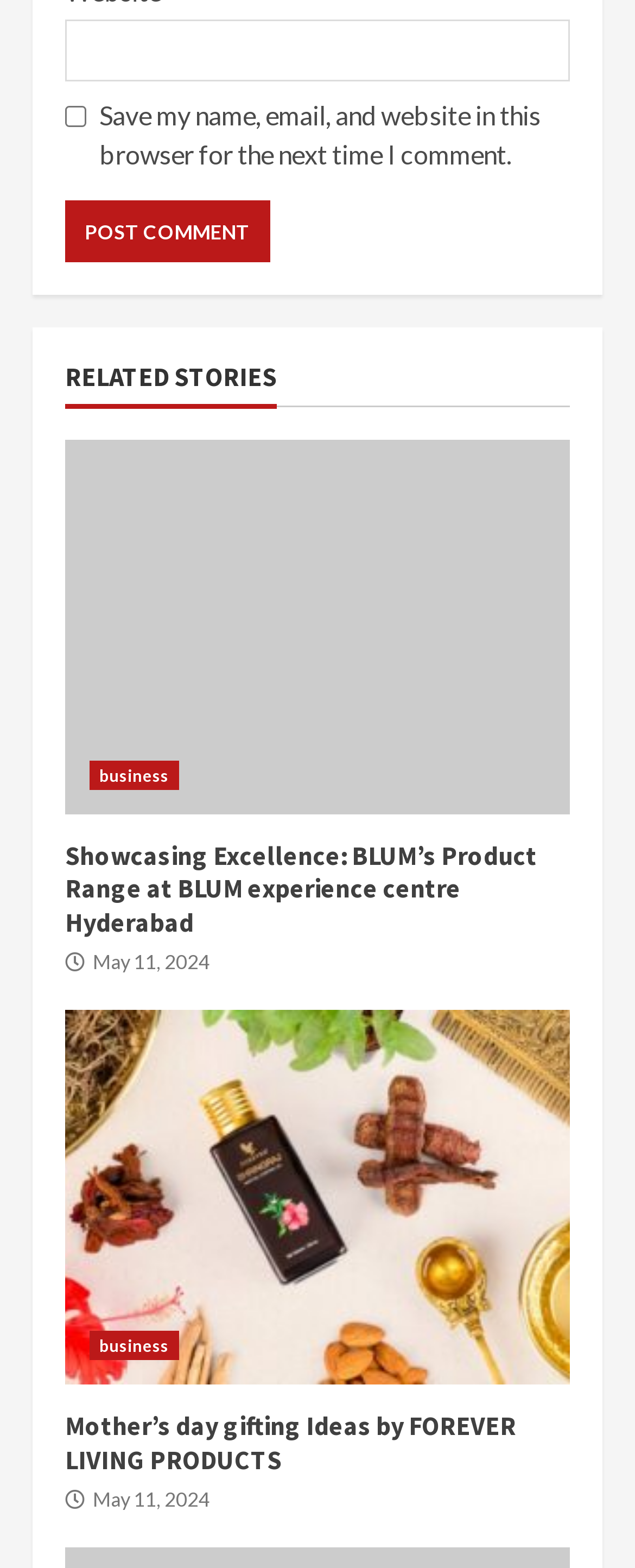Provide the bounding box coordinates of the UI element this sentence describes: "business".

[0.141, 0.849, 0.282, 0.867]